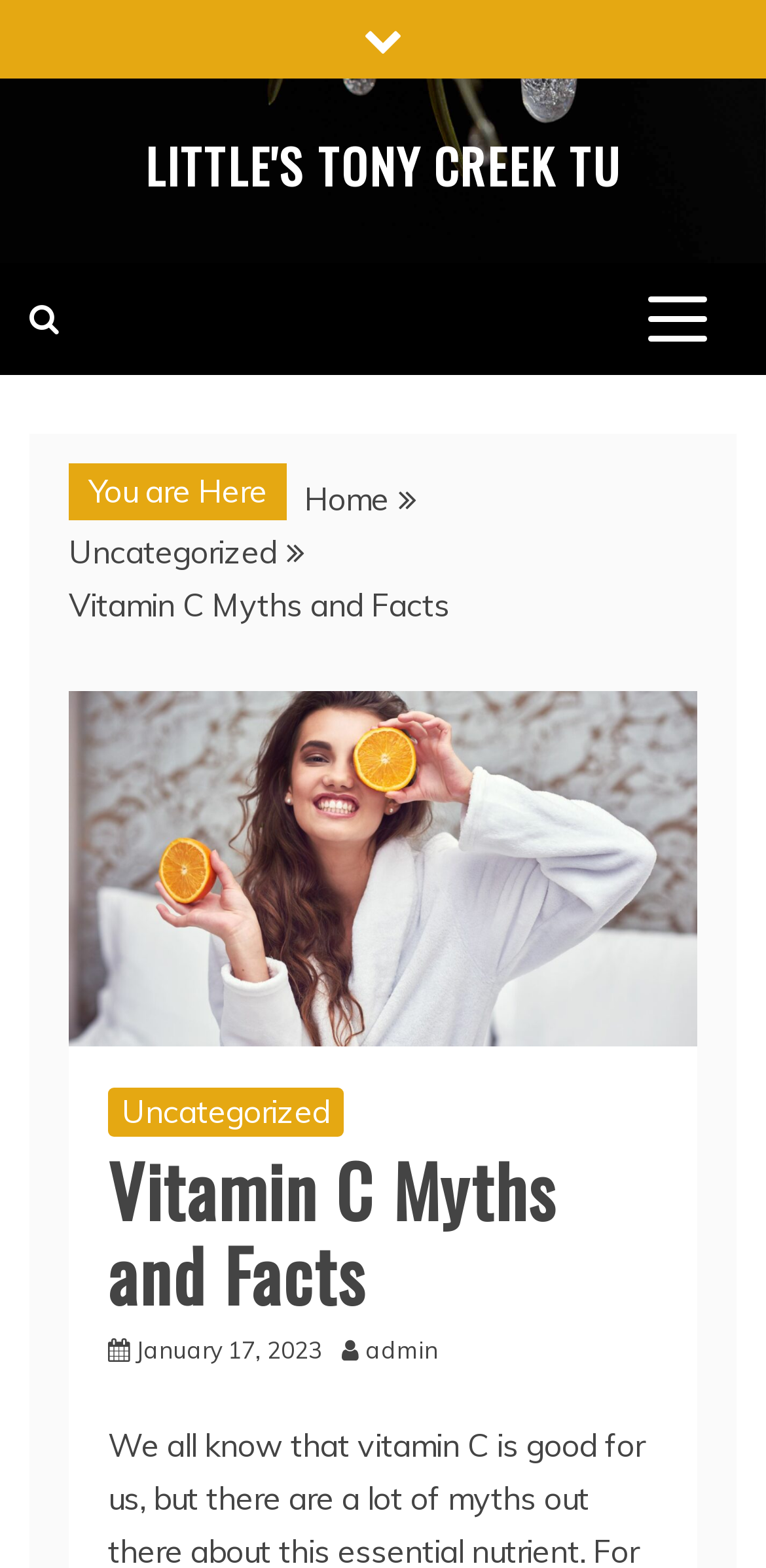Provide your answer in one word or a succinct phrase for the question: 
Is there a search icon on the webpage?

Yes